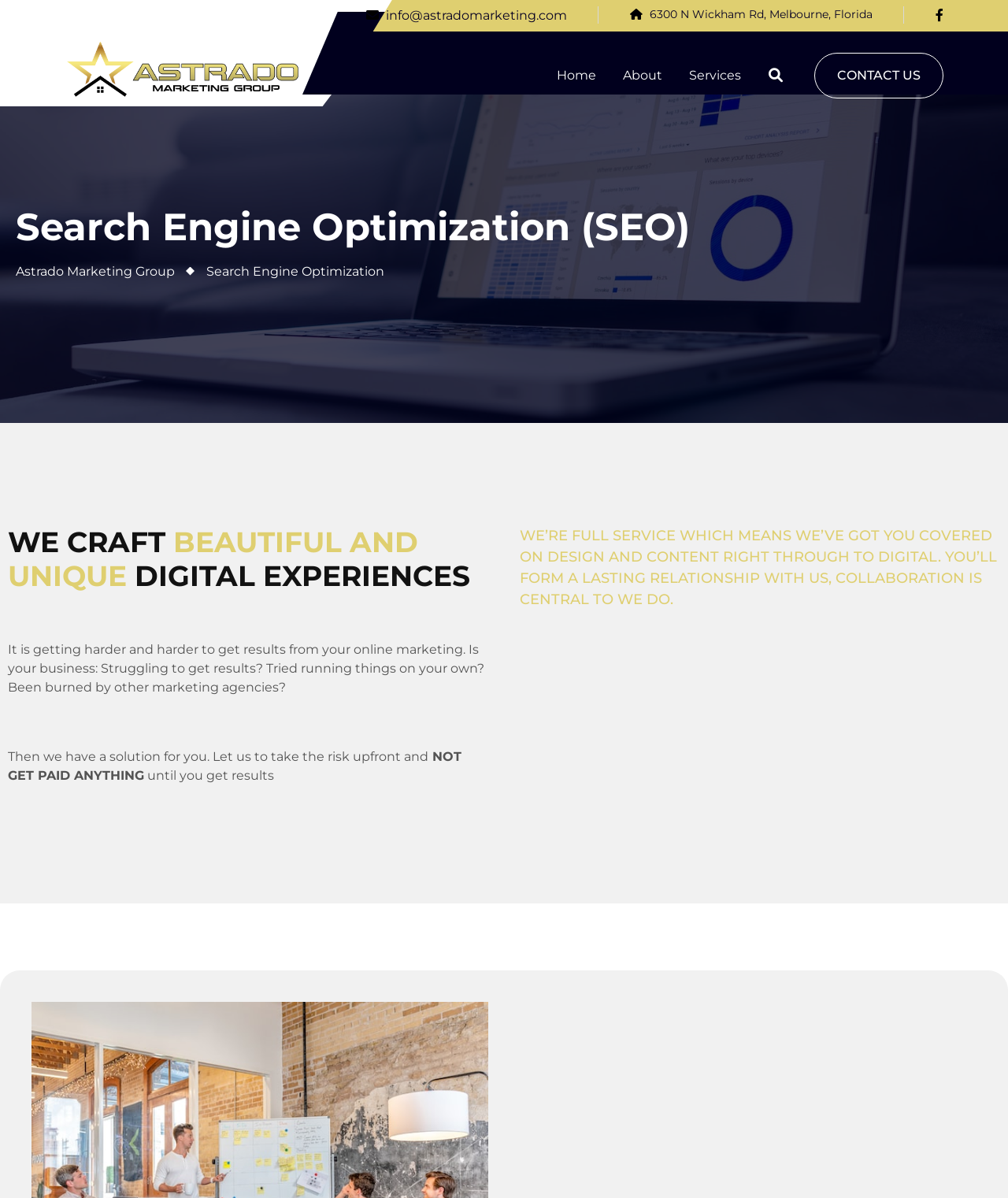Utilize the information from the image to answer the question in detail:
What is the company's address?

The company's address can be found at the top of the webpage, next to the company's email address. It is a static text element with the text '6300 N Wickham Rd, Melbourne, Florida'.